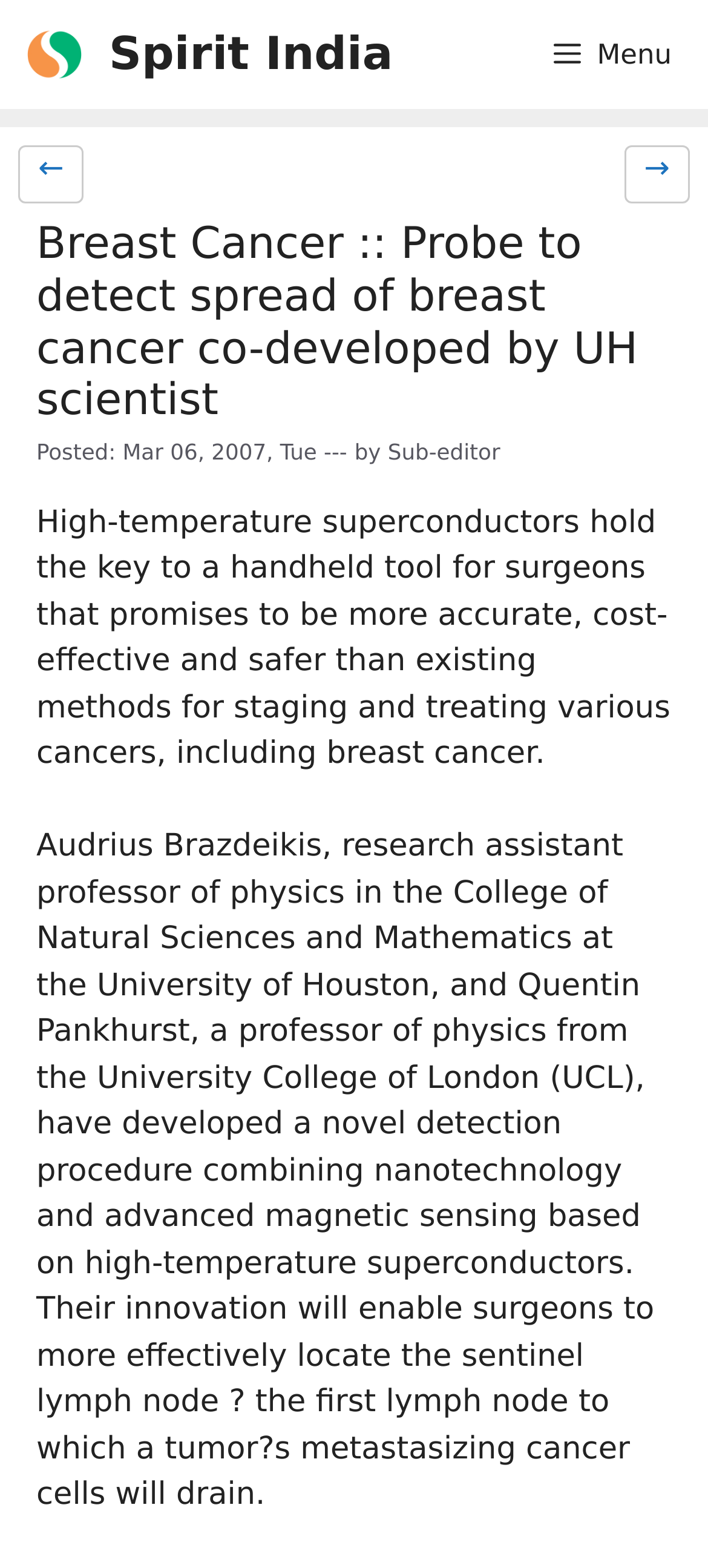Answer the question using only one word or a concise phrase: What is the role of Audrius Brazdeikis?

Research assistant professor of physics